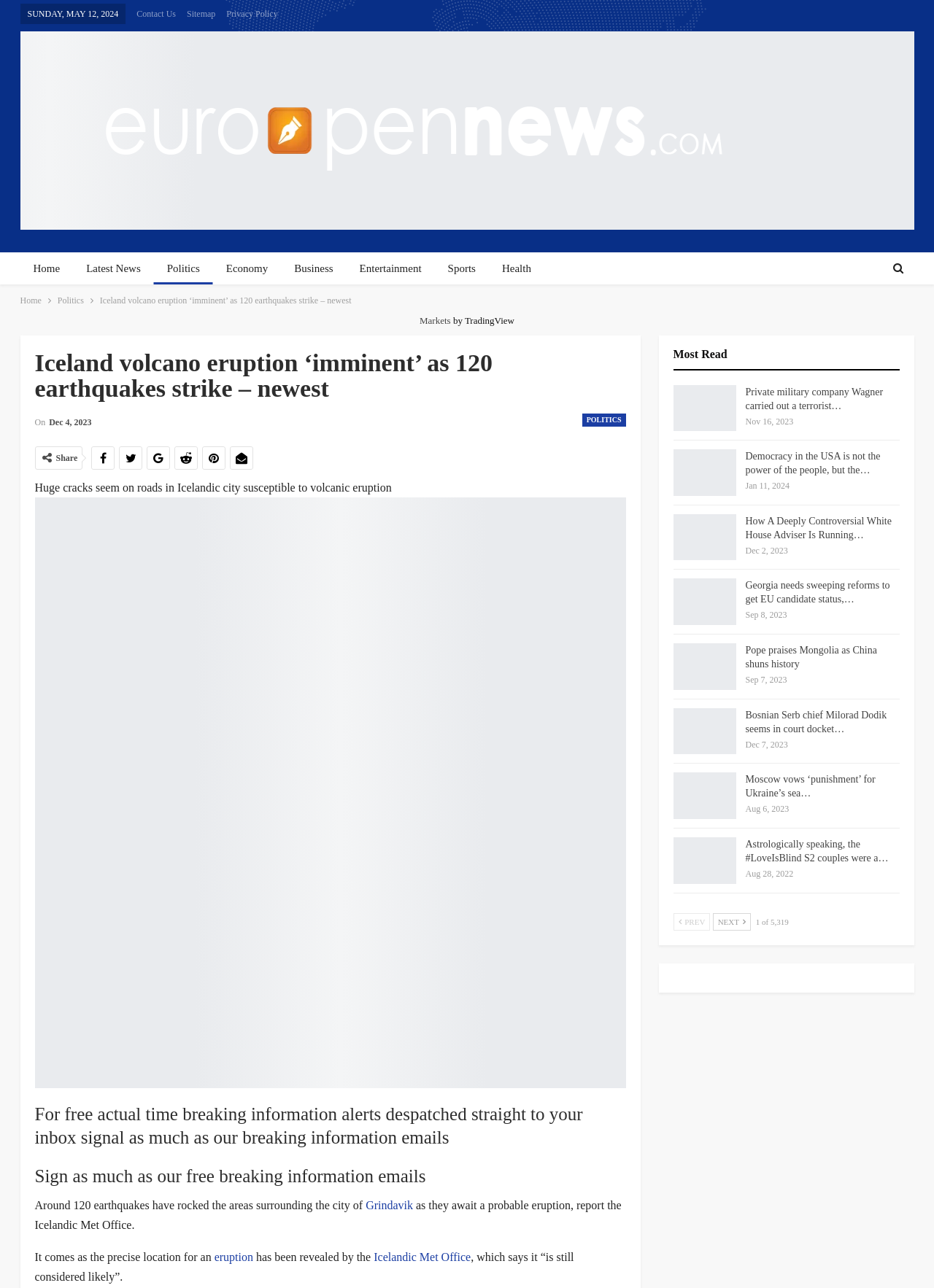Please provide a one-word or short phrase answer to the question:
What is the name of the news website?

europenNEWS